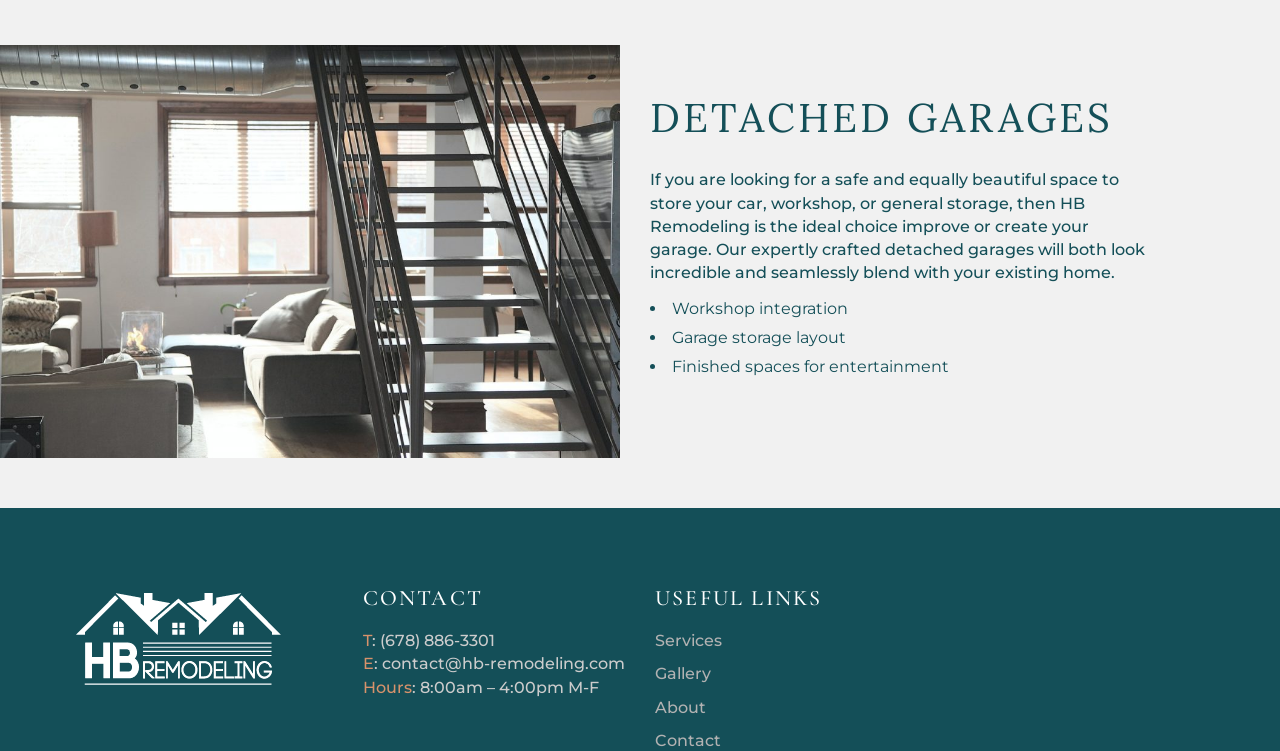Based on the image, please elaborate on the answer to the following question:
What are the working hours of HB Remodeling?

The webpage has a section with contact information, which includes the working hours '8:00am – 4:00pm M-F'.